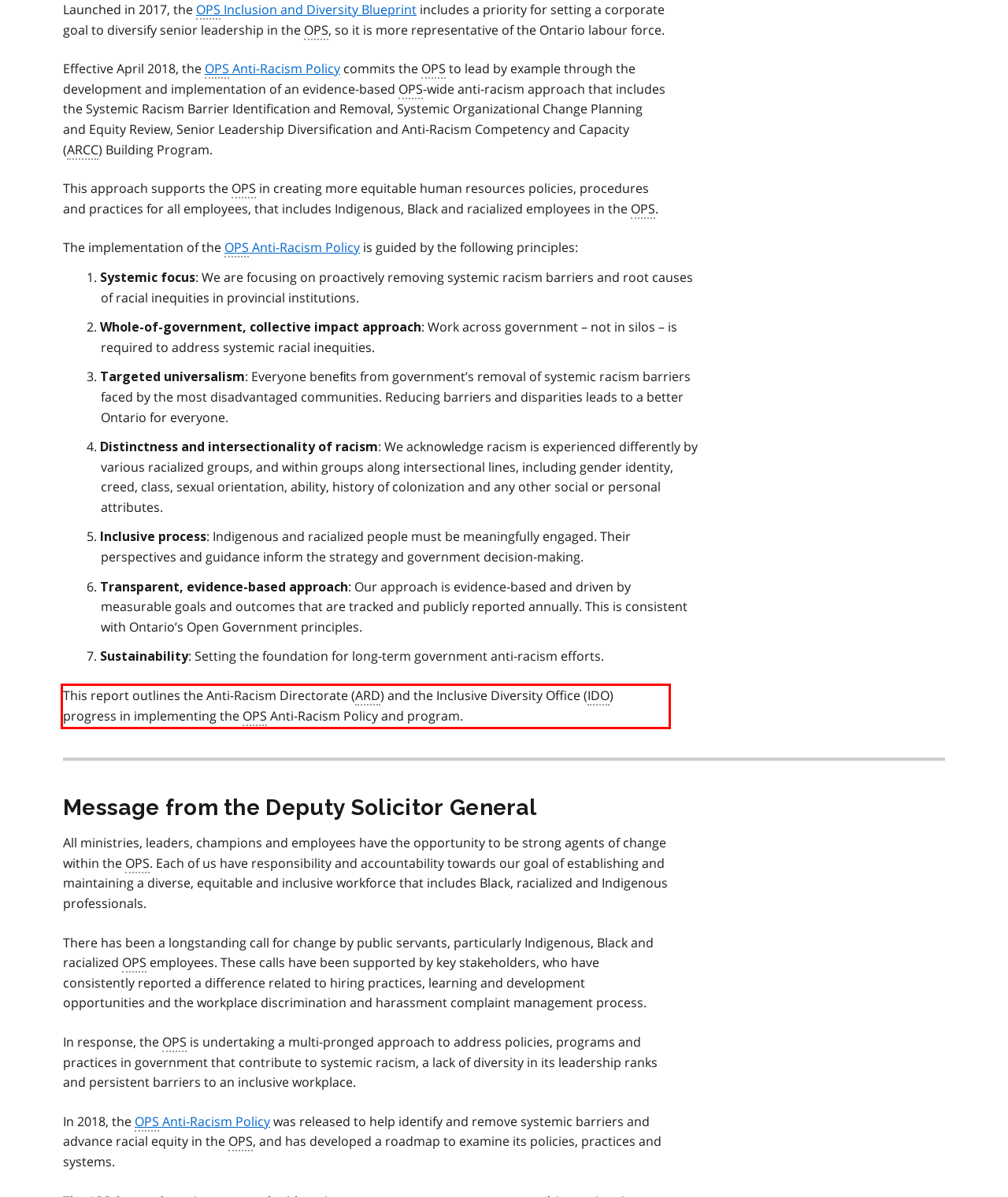You have a screenshot of a webpage where a UI element is enclosed in a red rectangle. Perform OCR to capture the text inside this red rectangle.

This report outlines the Anti-Racism Directorate (ARD) and the Inclusive Diversity Office (IDO) progress in implementing the OPS Anti-Racism Policy and program.